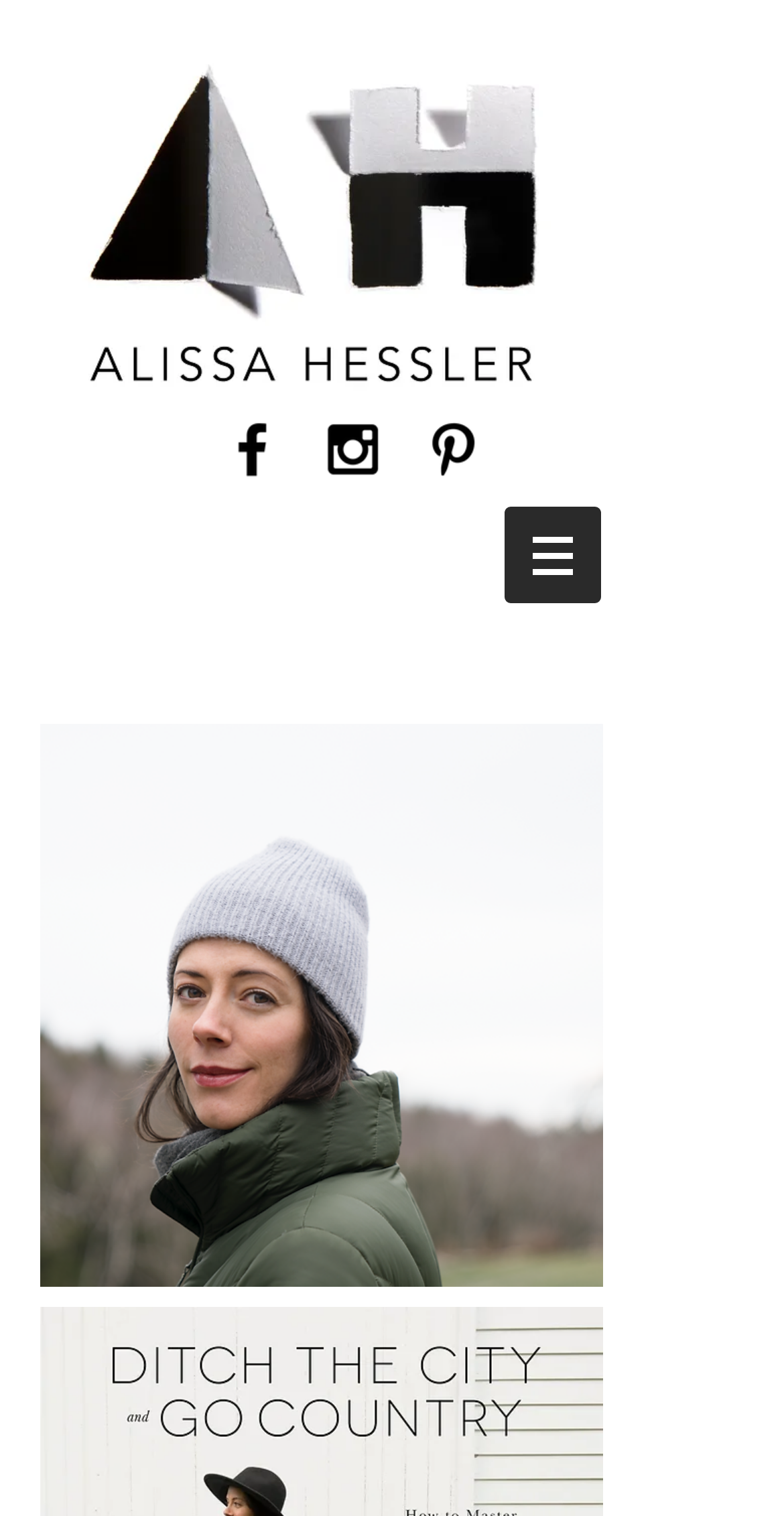Please locate the UI element described by "aria-label="Black Pinterest Icon"" and provide its bounding box coordinates.

[0.533, 0.273, 0.623, 0.32]